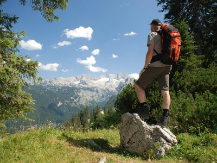What is the color of the backpack?
Use the image to answer the question with a single word or phrase.

vibrant orange